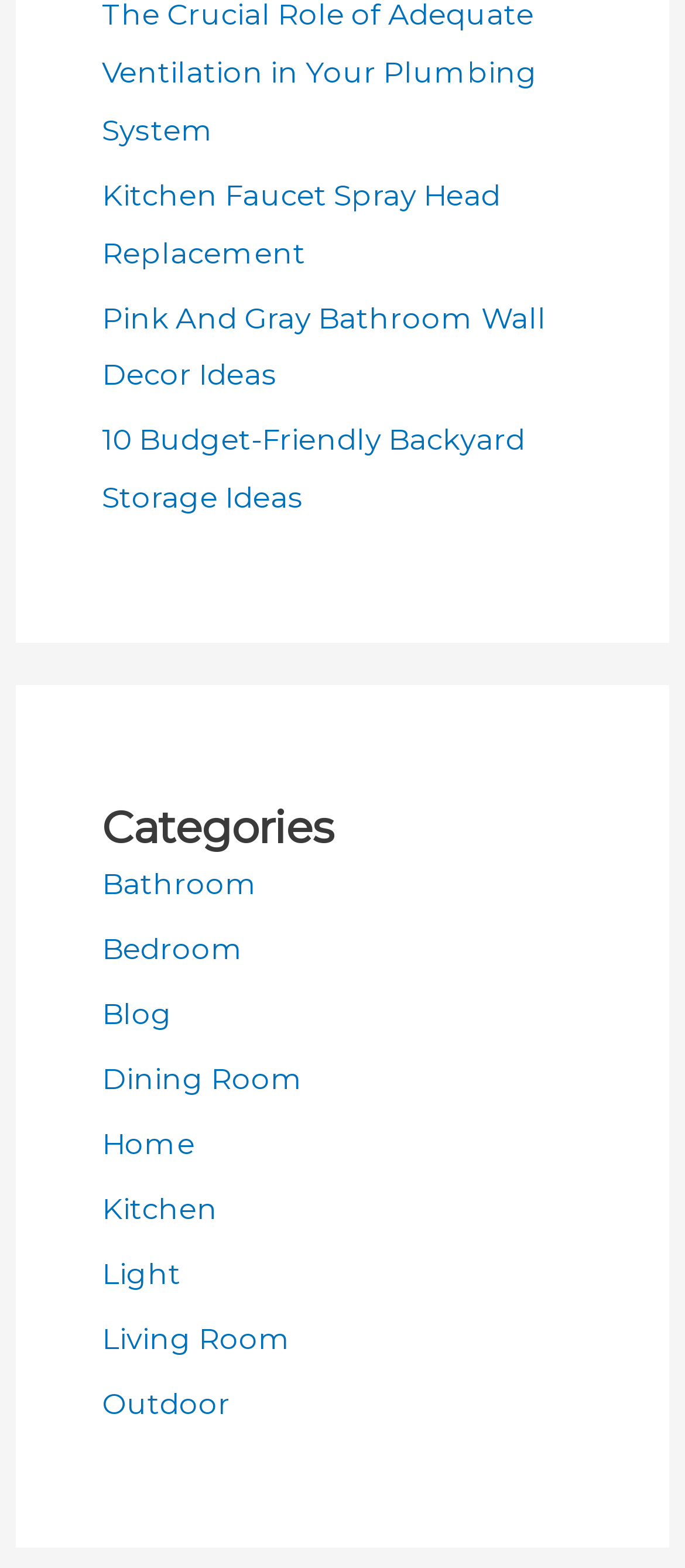Pinpoint the bounding box coordinates of the area that must be clicked to complete this instruction: "Go to the Kitchen category".

[0.149, 0.759, 0.318, 0.782]